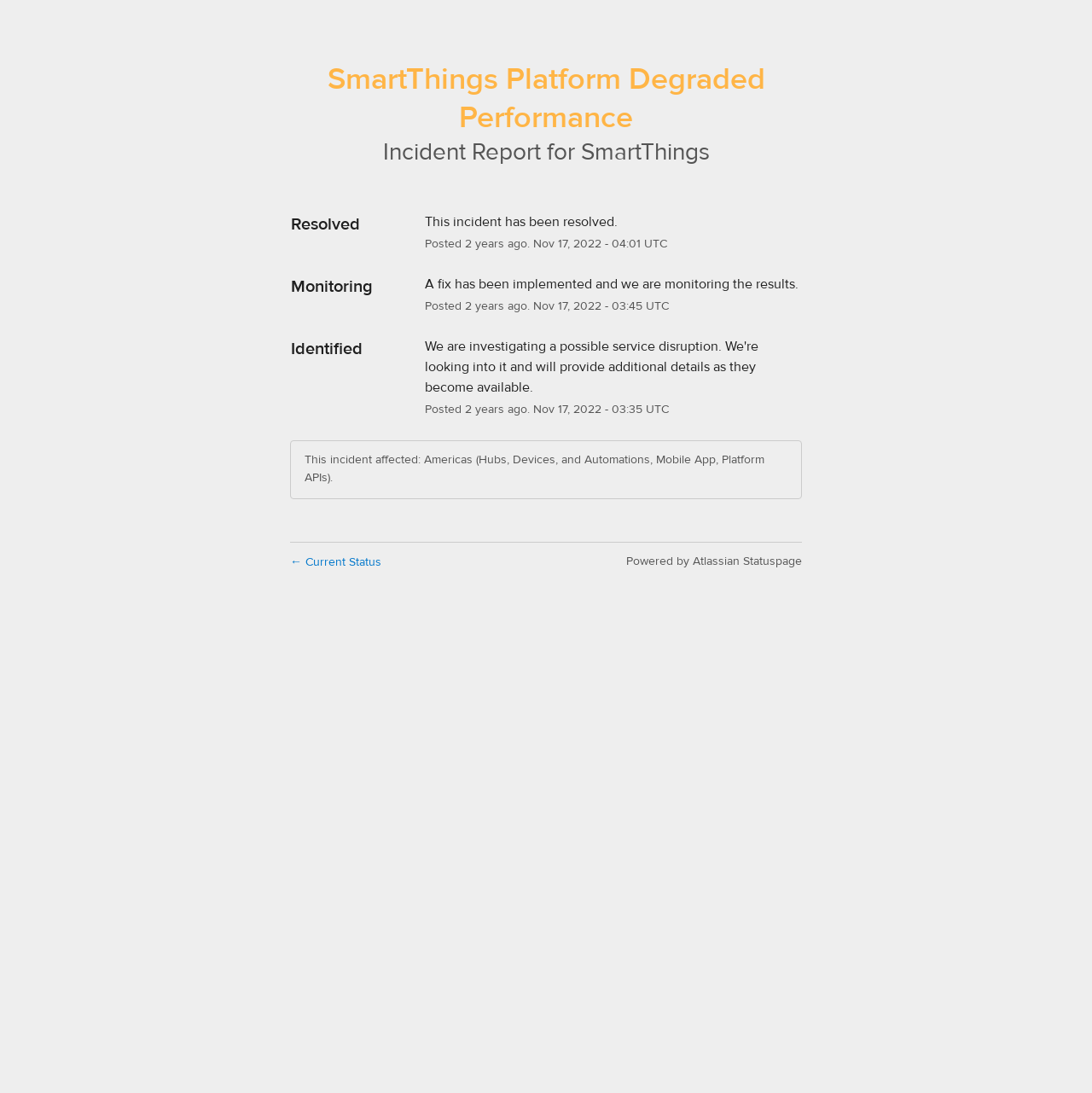Respond to the question below with a single word or phrase: What is the purpose of the webpage?

Status page